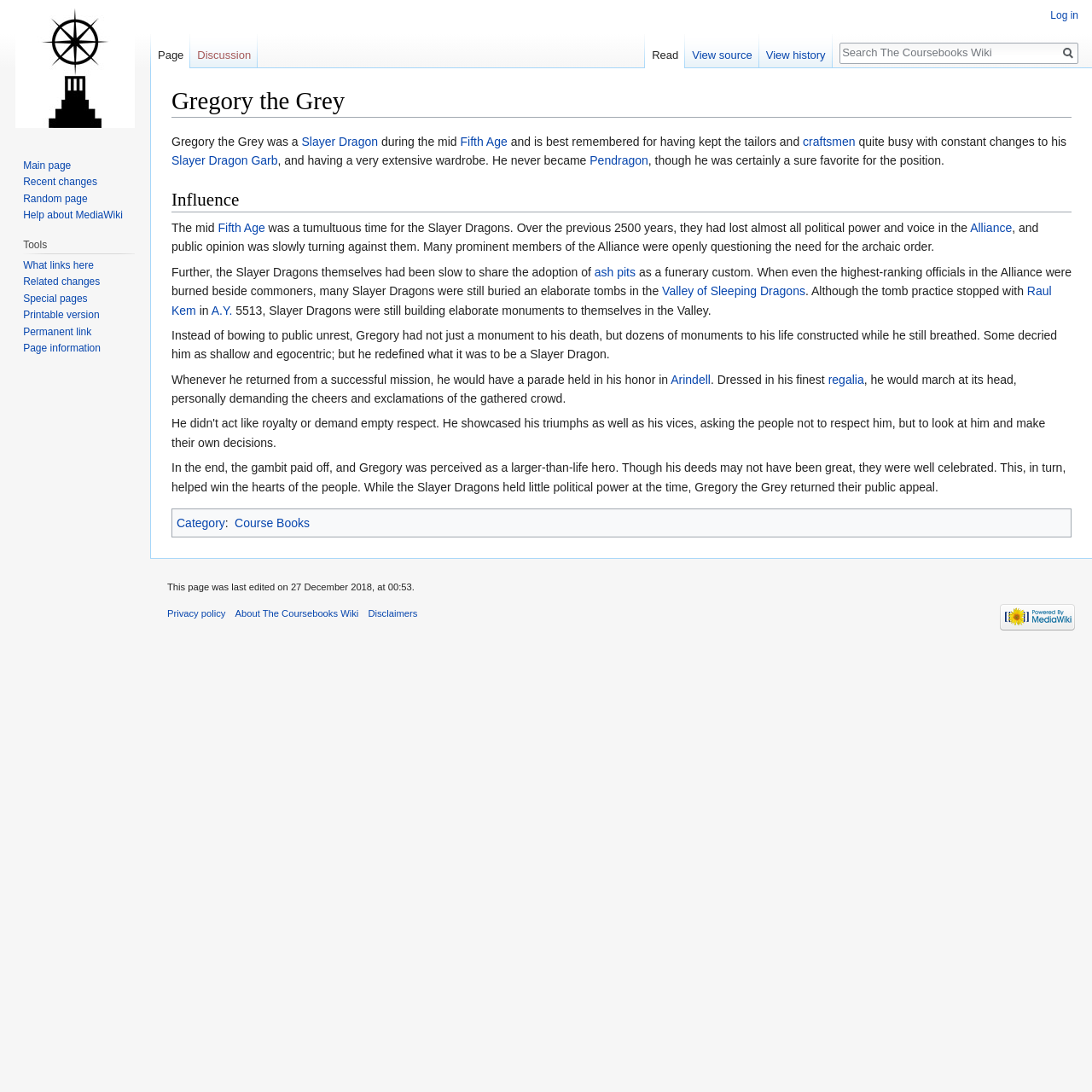What is Gregory the Grey known for?
Please craft a detailed and exhaustive response to the question.

According to the webpage, Gregory the Grey is known for keeping tailors and craftsmen busy with constant changes to his Slayer Dragon Garb, which is mentioned in the first paragraph of the webpage.